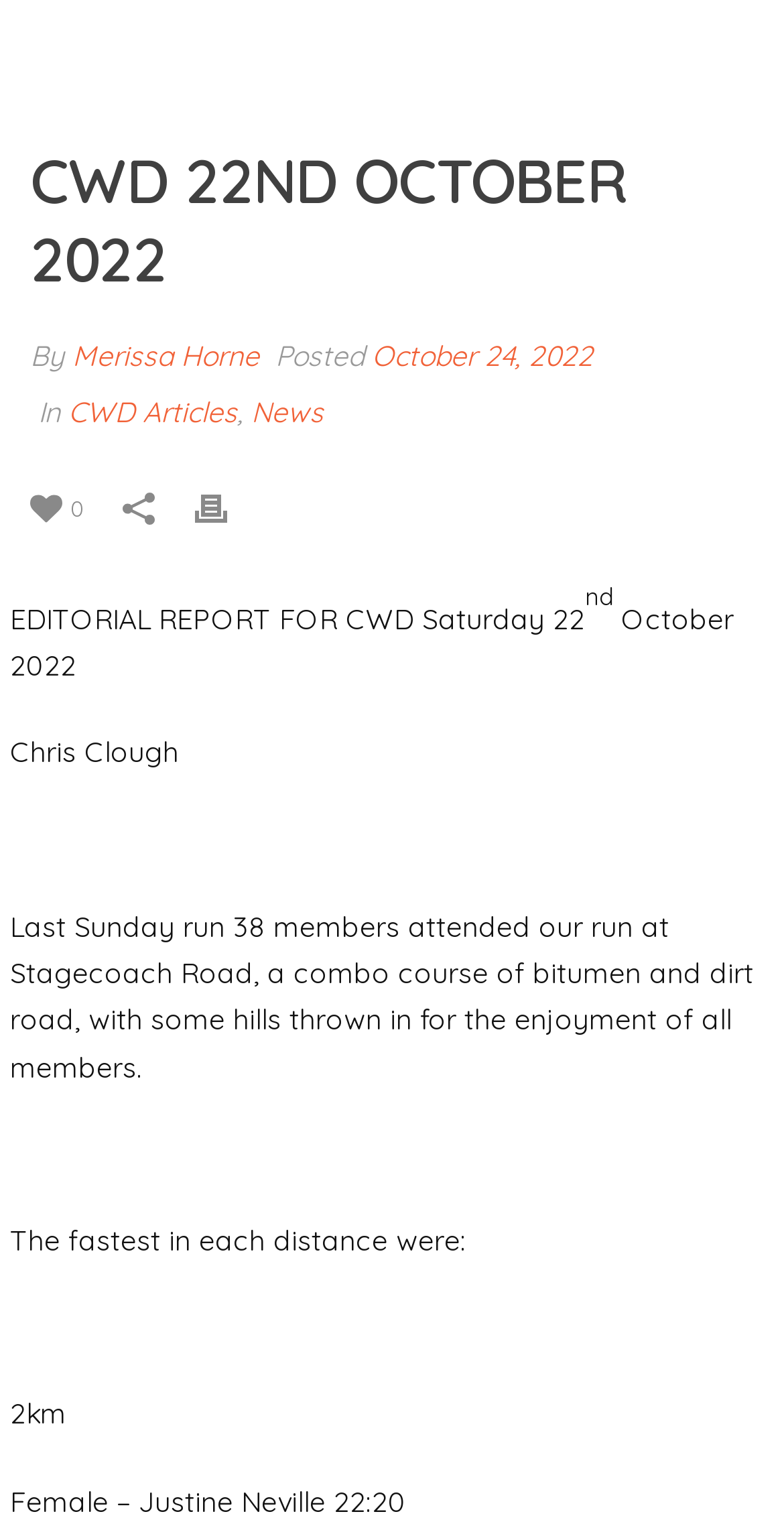Locate the bounding box of the UI element described in the following text: "October 24, 2022".

[0.474, 0.222, 0.756, 0.246]